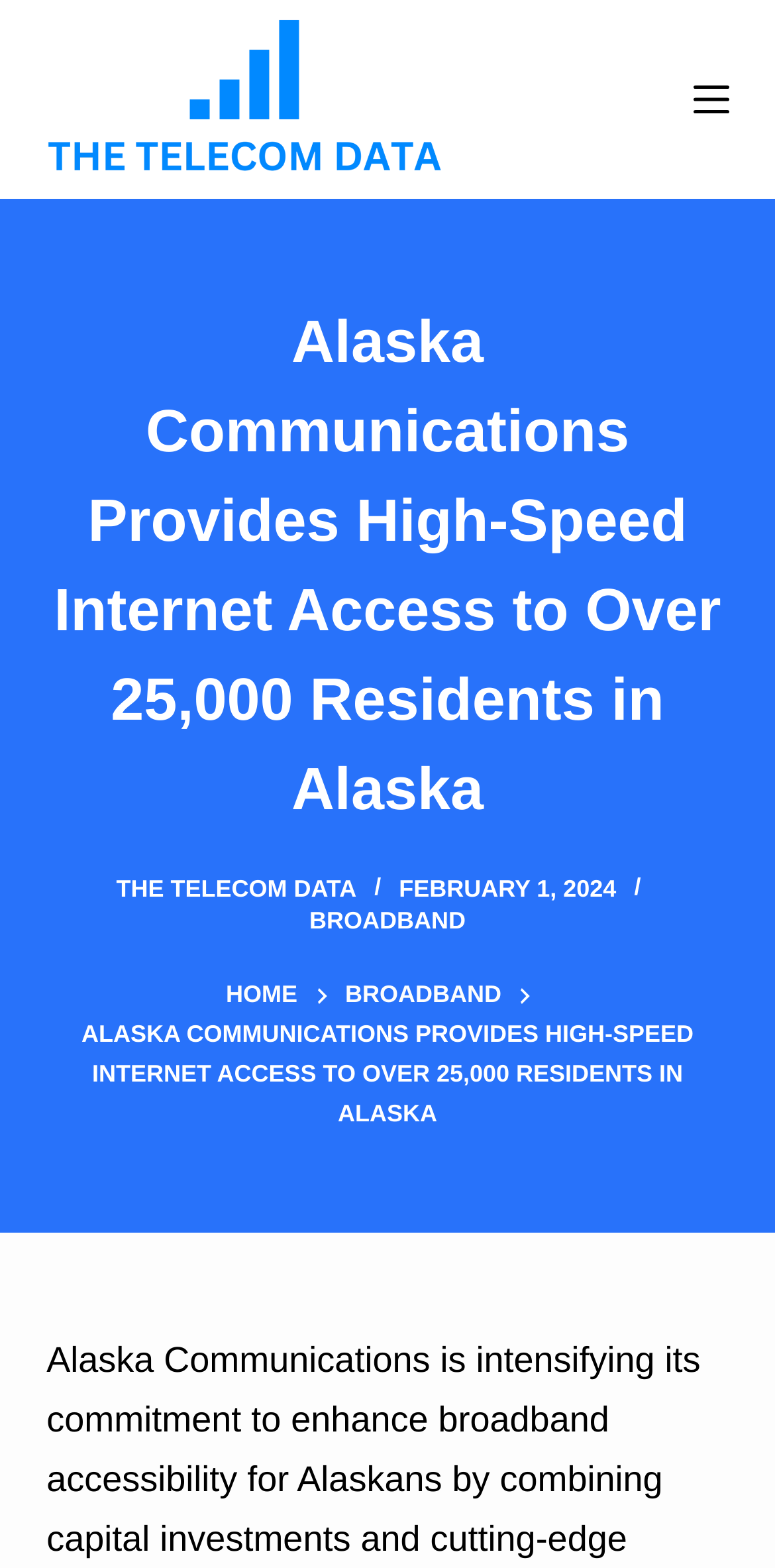Give a concise answer using one word or a phrase to the following question:
What is the bounding box coordinate of the 'Menu' button?

[0.894, 0.052, 0.94, 0.075]